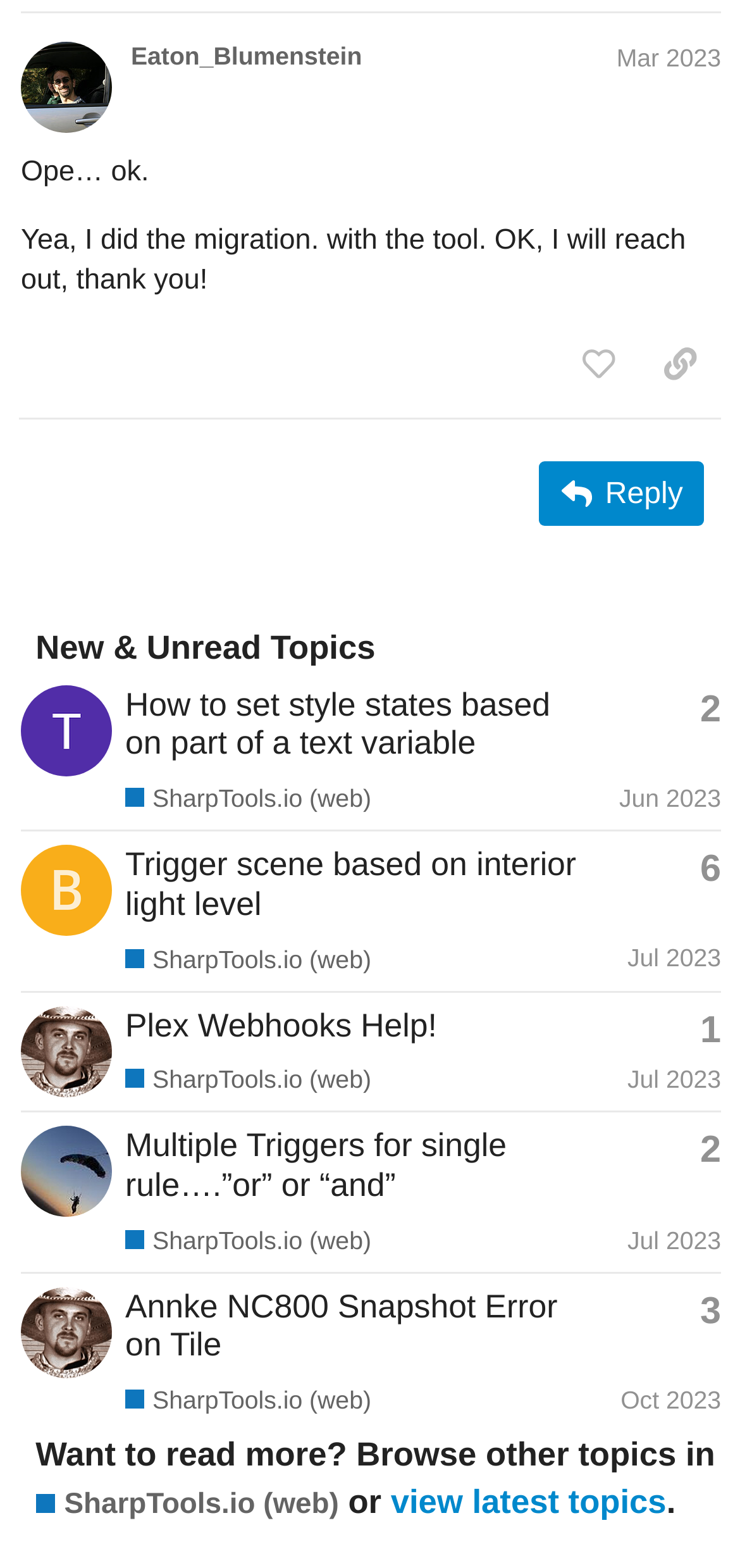Provide the bounding box coordinates of the HTML element described by the text: "2".

[0.946, 0.723, 0.974, 0.747]